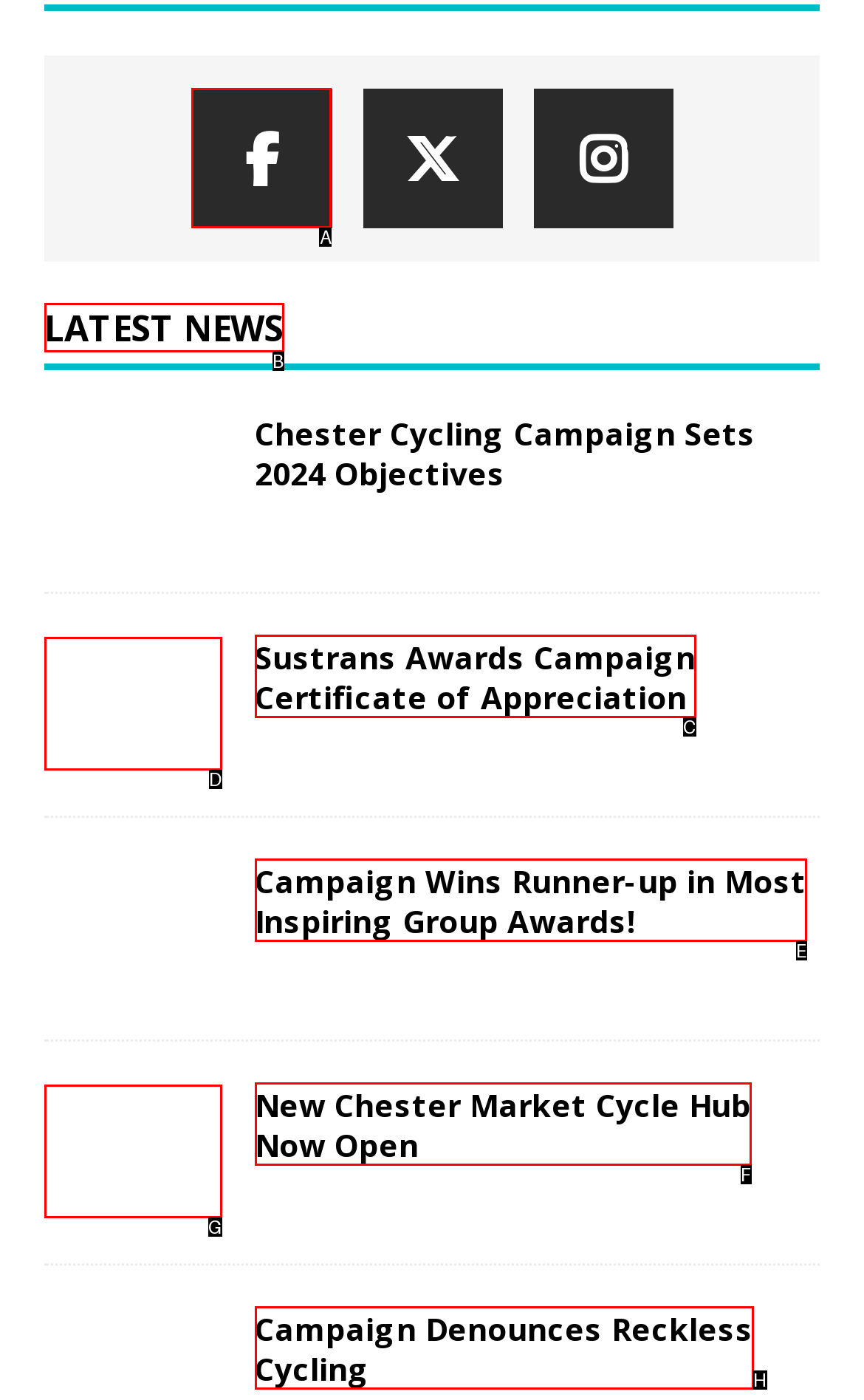Pick the option that best fits the description: Latest News. Reply with the letter of the matching option directly.

B